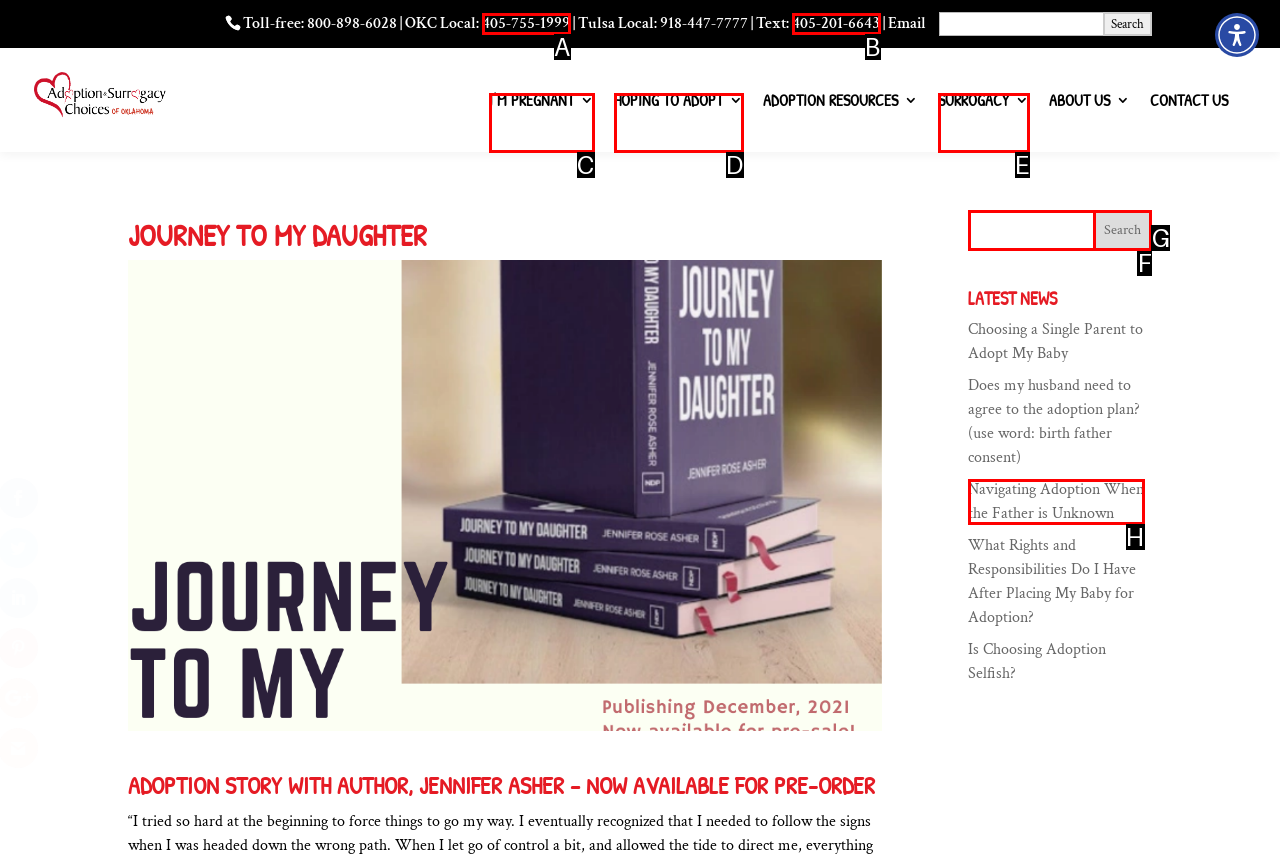Determine which option aligns with the description: Hoping To Adopt. Provide the letter of the chosen option directly.

D